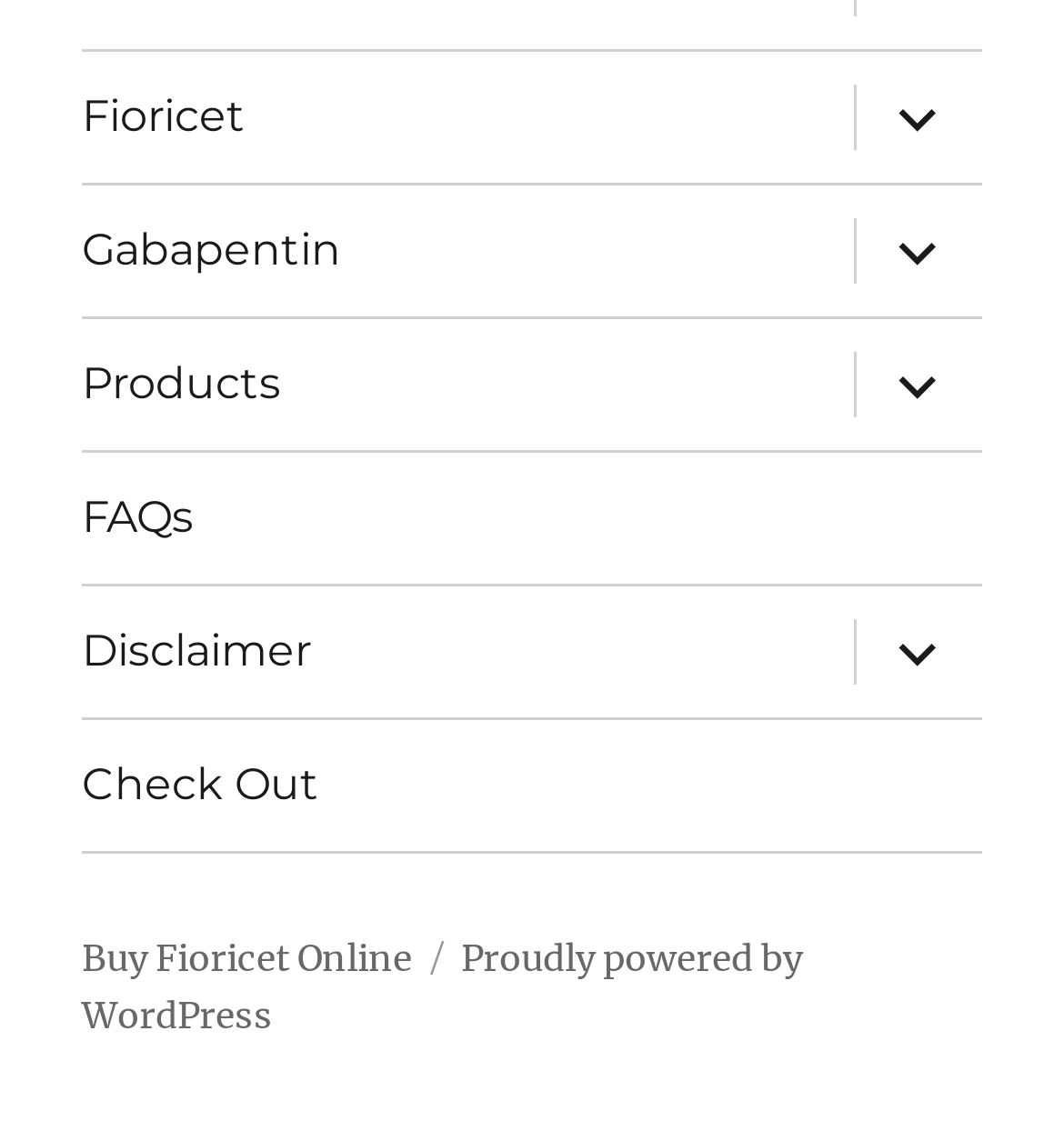Find the bounding box coordinates for the area you need to click to carry out the instruction: "Go to Products". The coordinates should be four float numbers between 0 and 1, indicated as [left, top, right, bottom].

[0.077, 0.284, 0.78, 0.401]